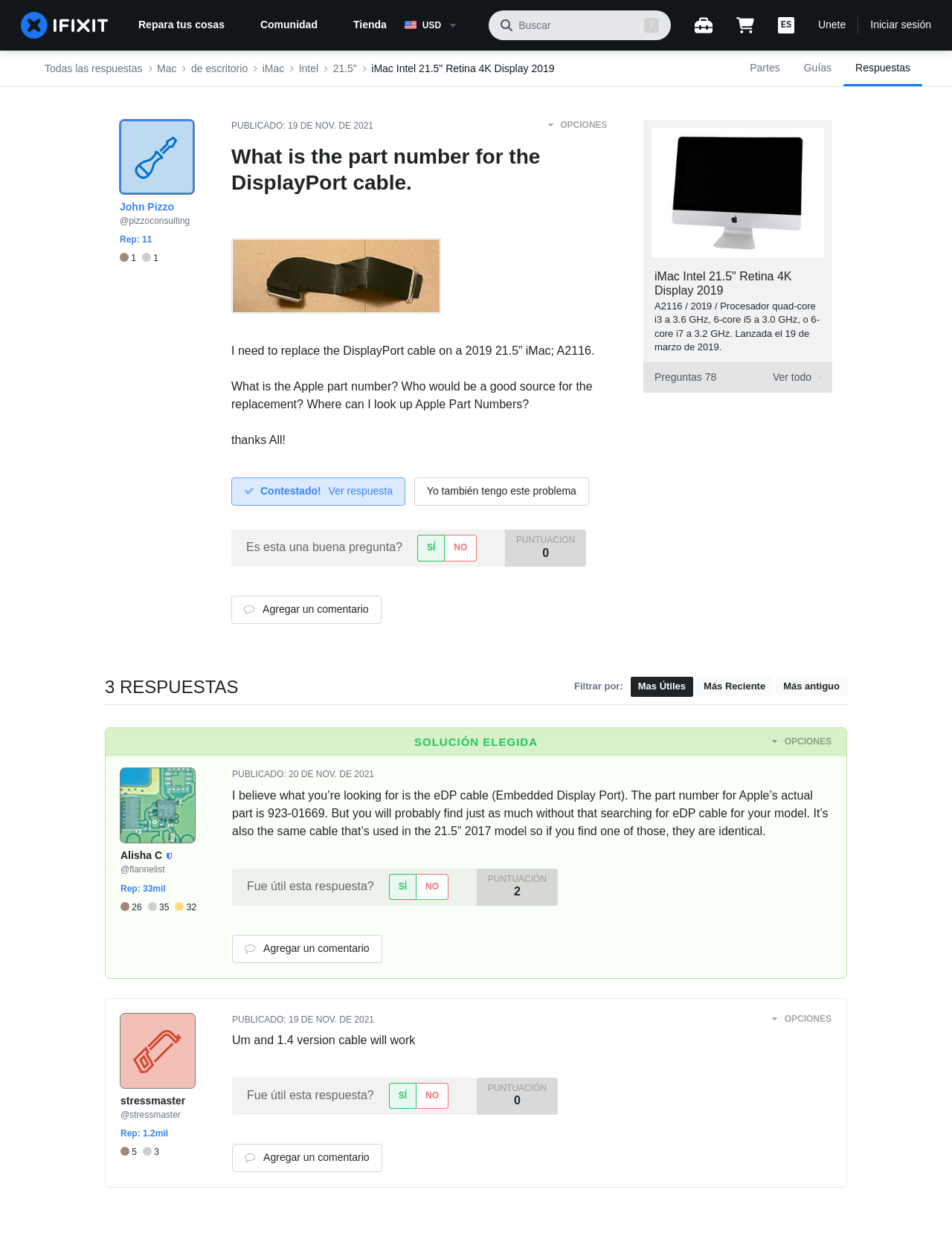How many answers are there to this question?
Based on the image, provide your answer in one word or phrase.

3